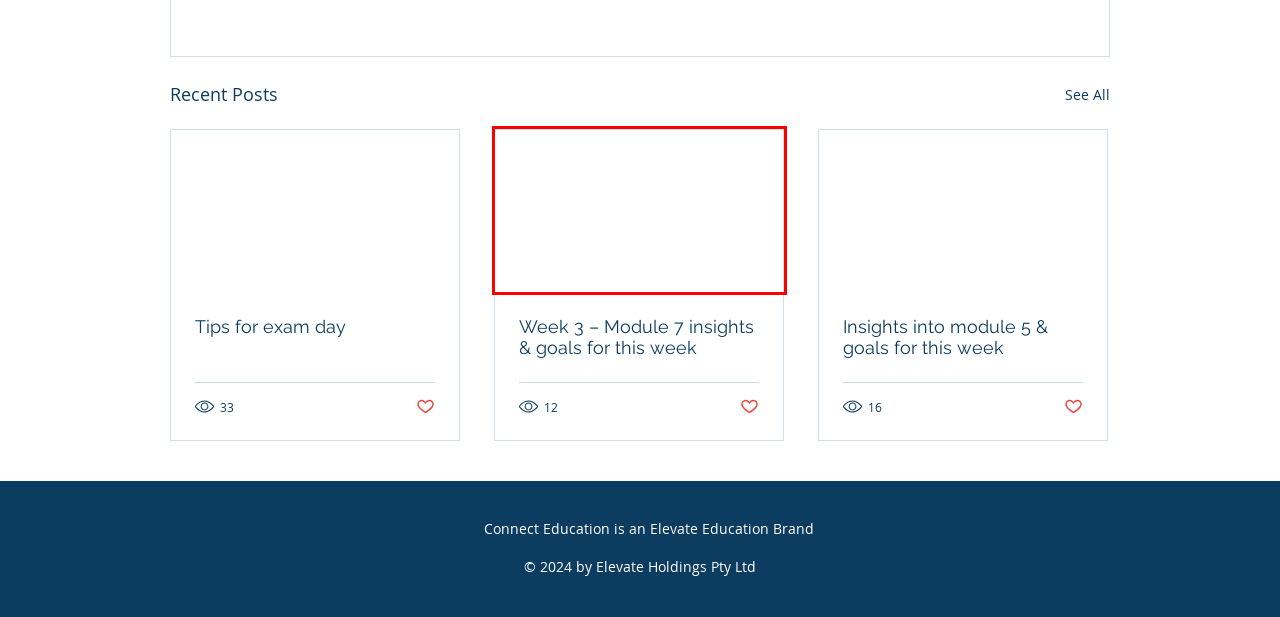Examine the webpage screenshot and identify the UI element enclosed in the red bounding box. Pick the webpage description that most accurately matches the new webpage after clicking the selected element. Here are the candidates:
A. Tips for exam day
B. Week 3 – Module 7 insights & goals for this week
C. Chemistry
D. Accounting
E. Bus. Man.
F. HSC Chemistry
G. Ready! Newsletter
H. Insights into module 5 & goals for this week

B